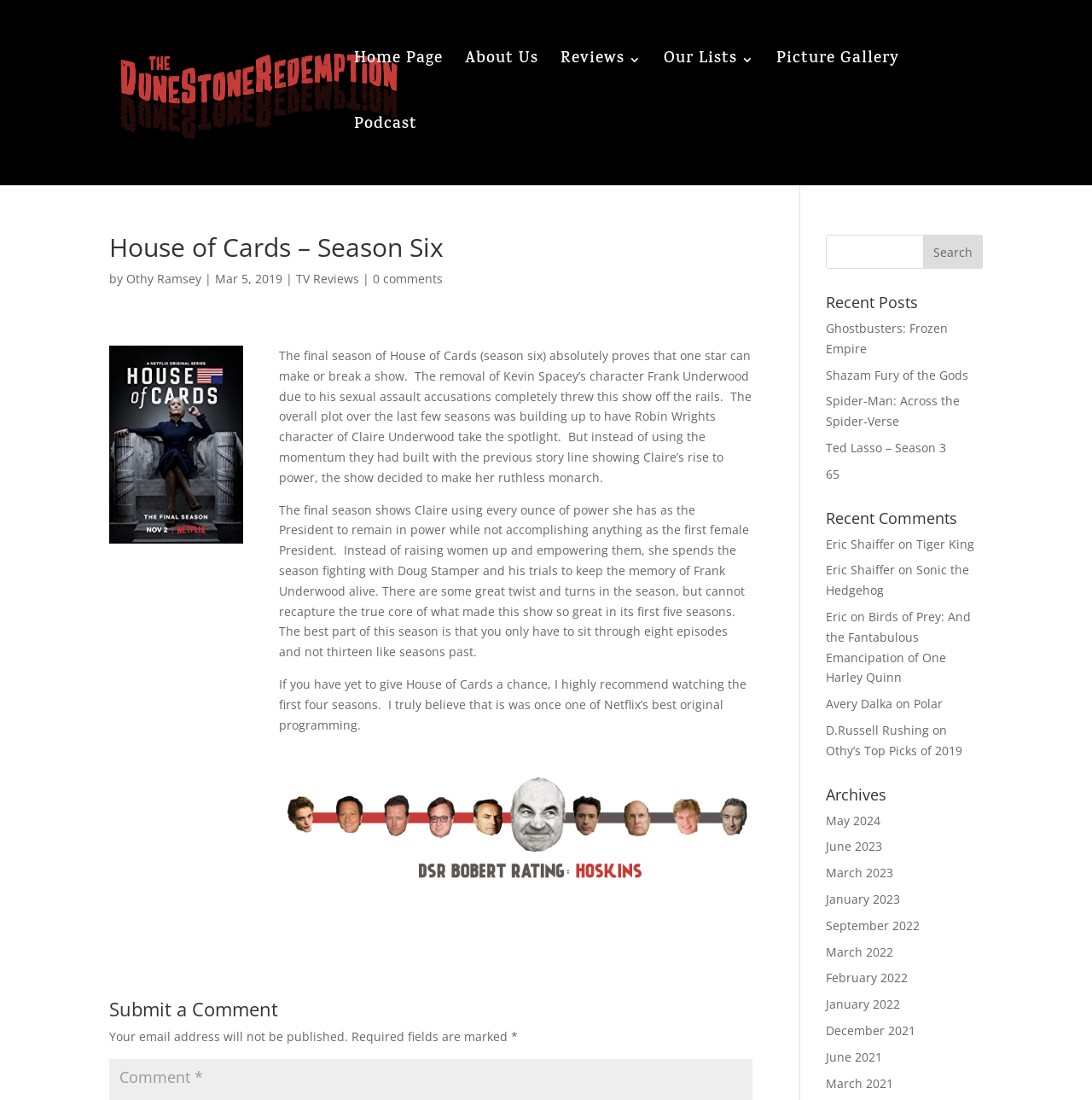Please provide a detailed answer to the question below by examining the image:
How many recent posts are listed on the webpage?

The number of recent posts listed on the webpage can be counted by looking at the links under the heading 'Recent Posts', which includes 5 links to different posts.